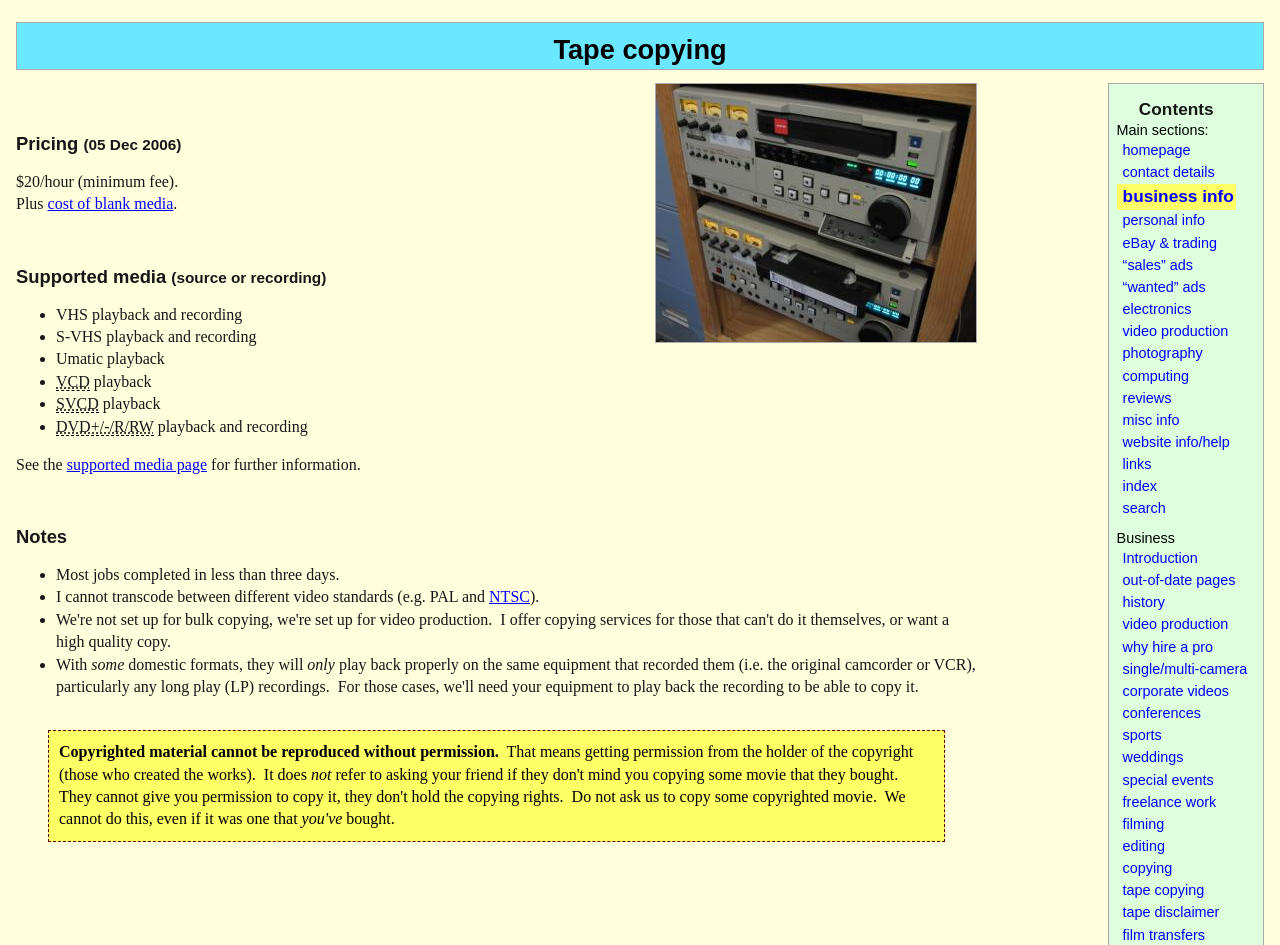Look at the image and give a detailed response to the following question: What types of media are supported for playback and recording?

The webpage lists various types of media supported for playback and recording, including VHS, S-VHS, Umatic, VCD, SVCD, DVD+/-/R/RW, and more.